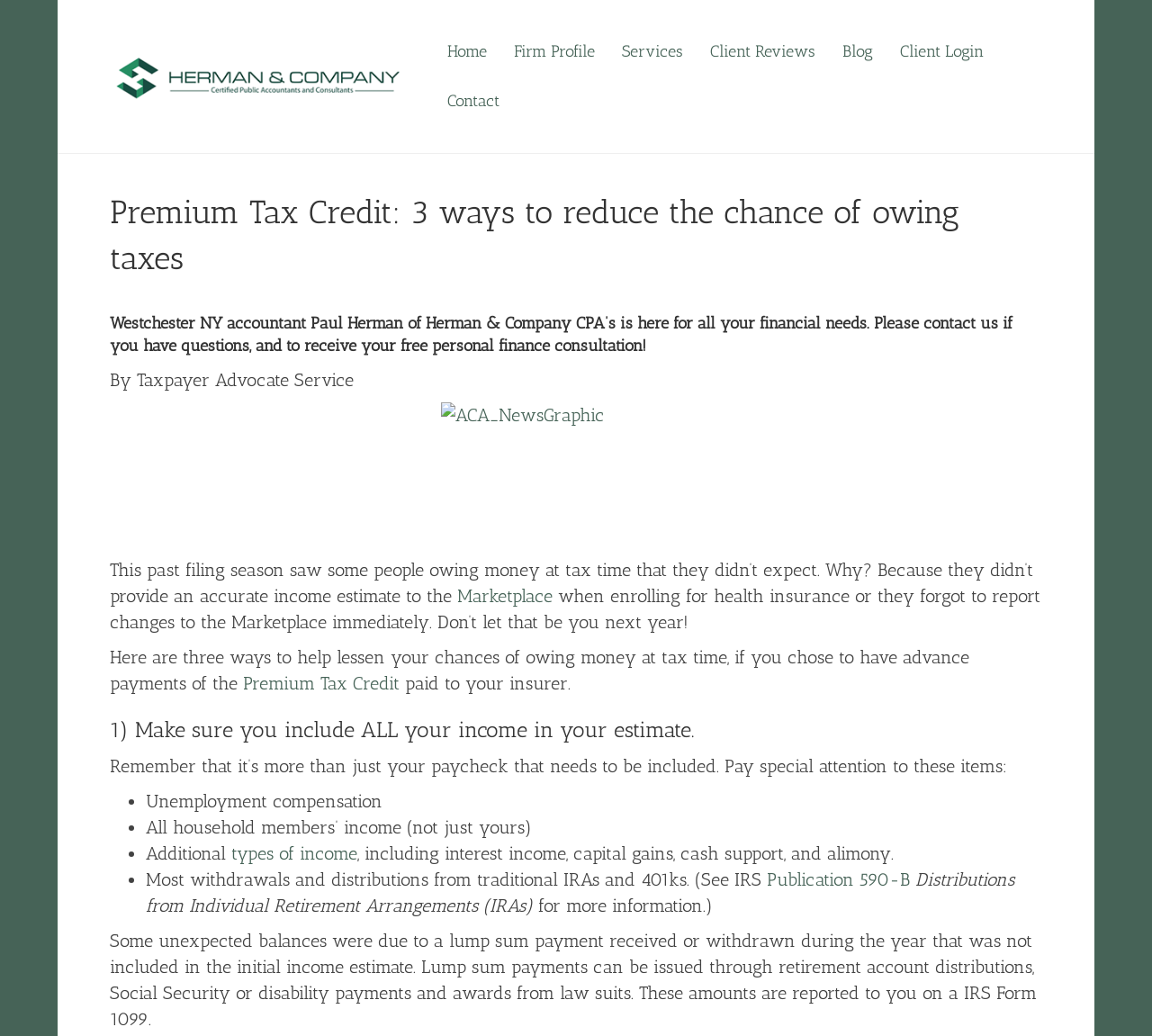Locate and generate the text content of the webpage's heading.

Premium Tax Credit: 3 ways to reduce the chance of owing taxes